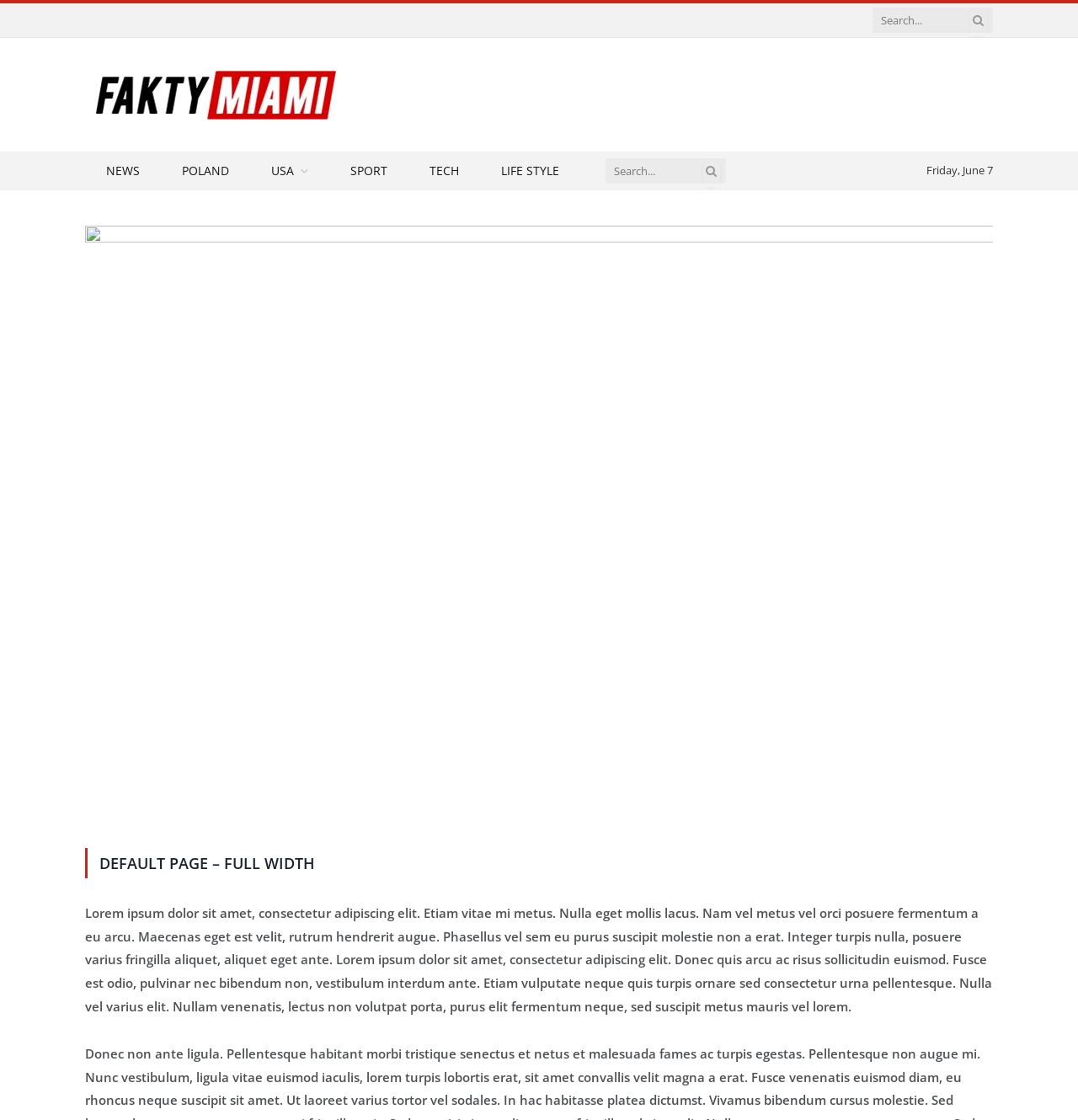Please extract and provide the main headline of the webpage.

DEFAULT PAGE – FULL WIDTH